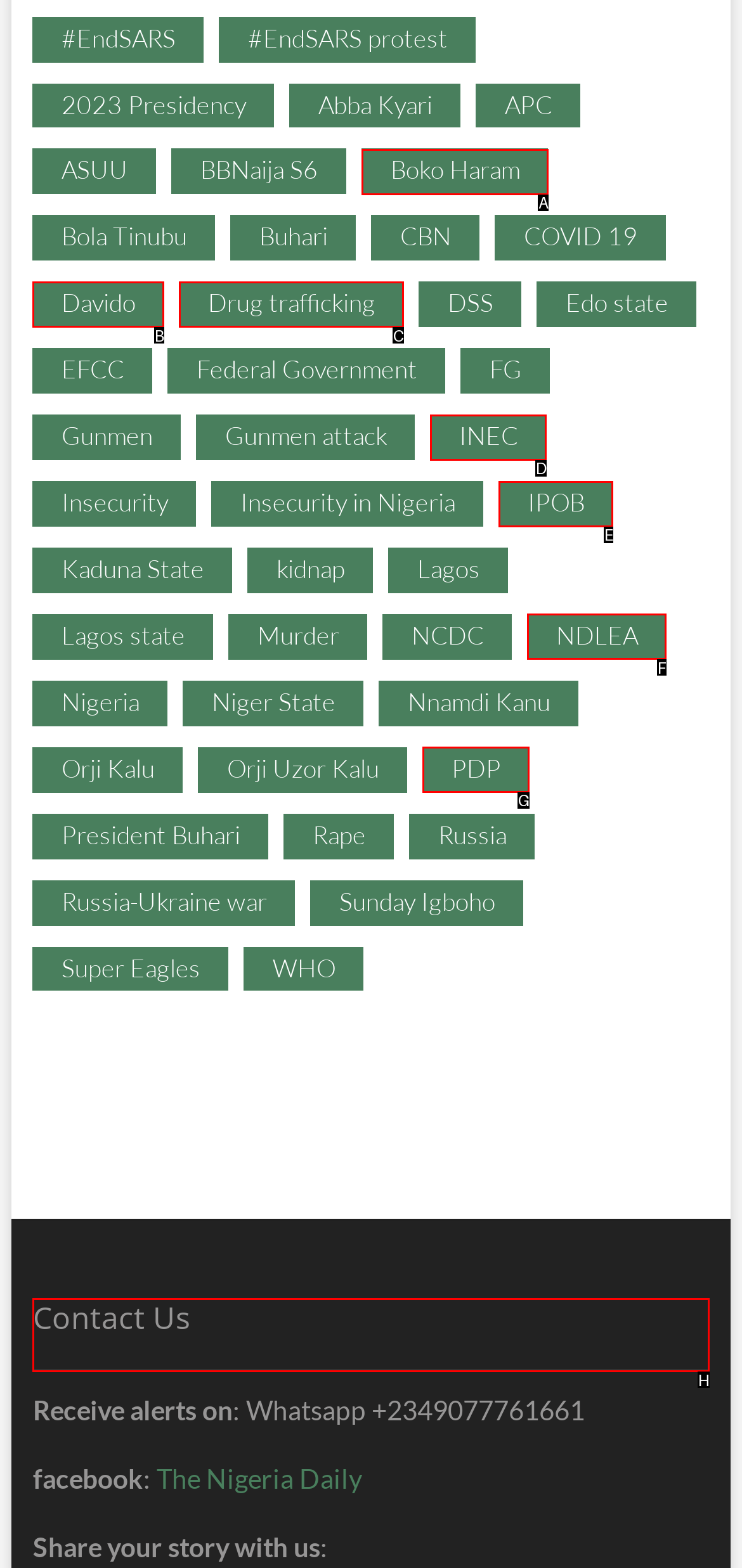Which lettered option should be clicked to perform the following task: Click on 'Contact Us' heading
Respond with the letter of the appropriate option.

H